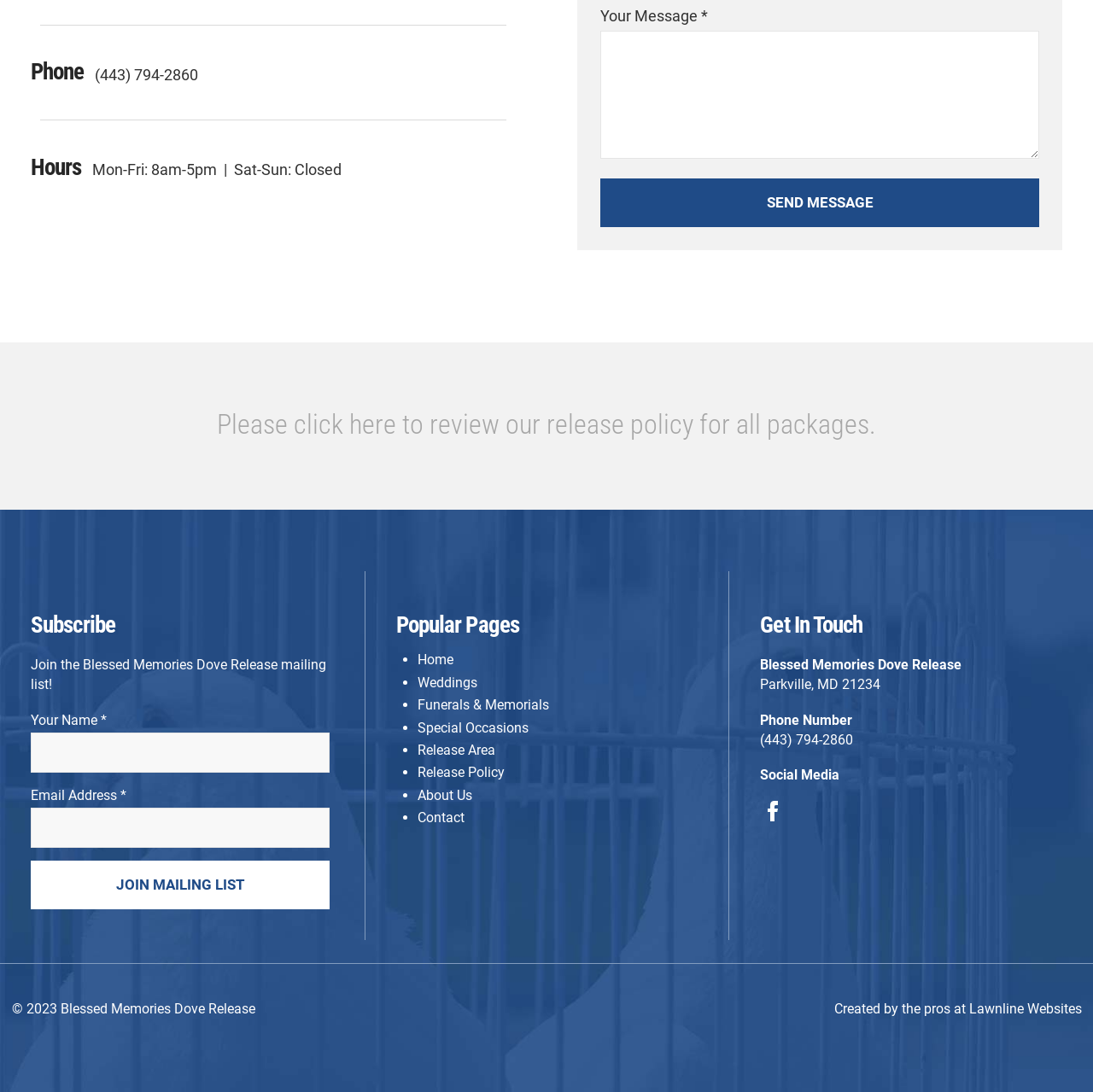Specify the bounding box coordinates of the element's area that should be clicked to execute the given instruction: "Enter your name in the 'Your Name *' field". The coordinates should be four float numbers between 0 and 1, i.e., [left, top, right, bottom].

[0.028, 0.671, 0.302, 0.707]